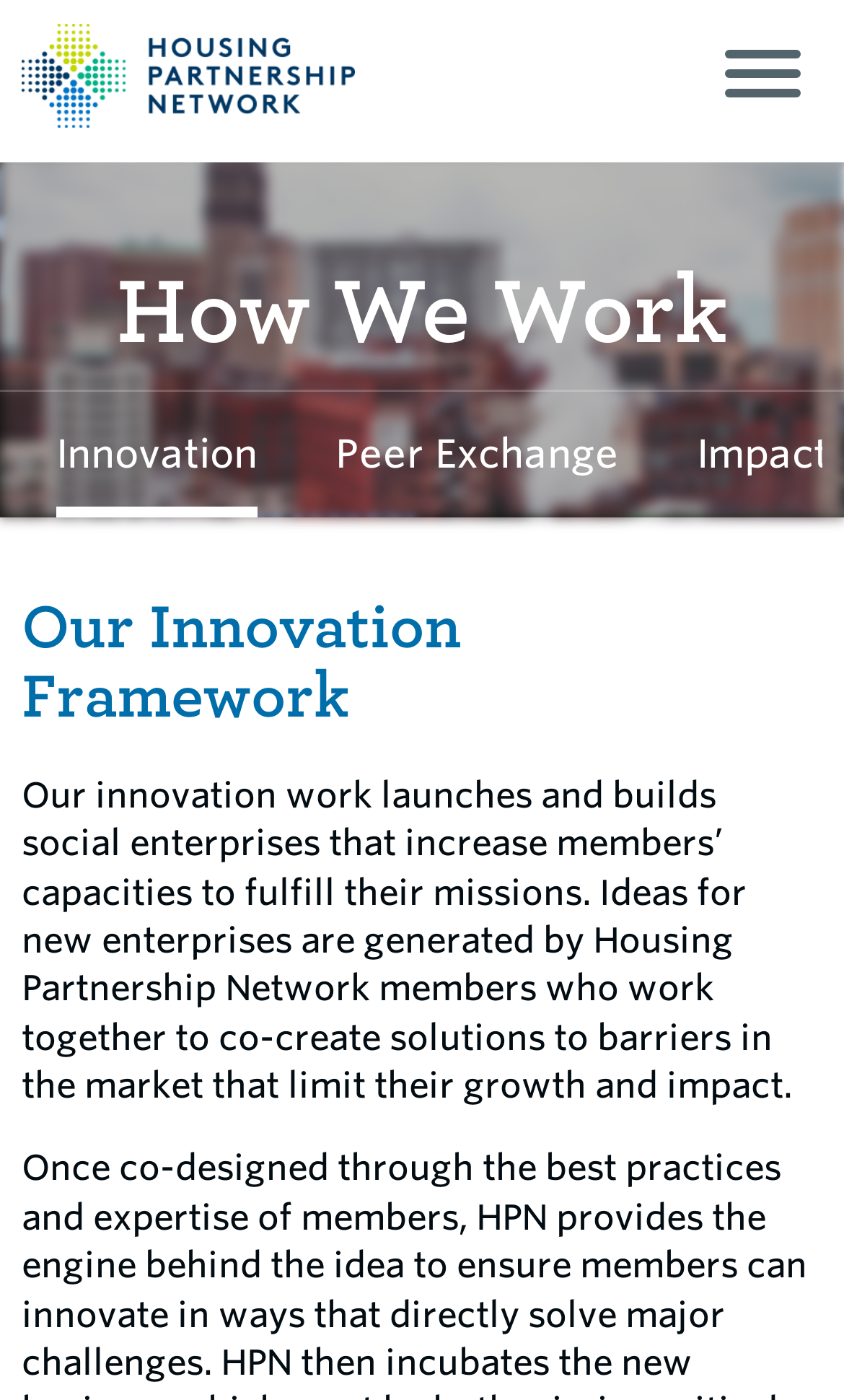Please find and report the primary heading text from the webpage.

How We Work